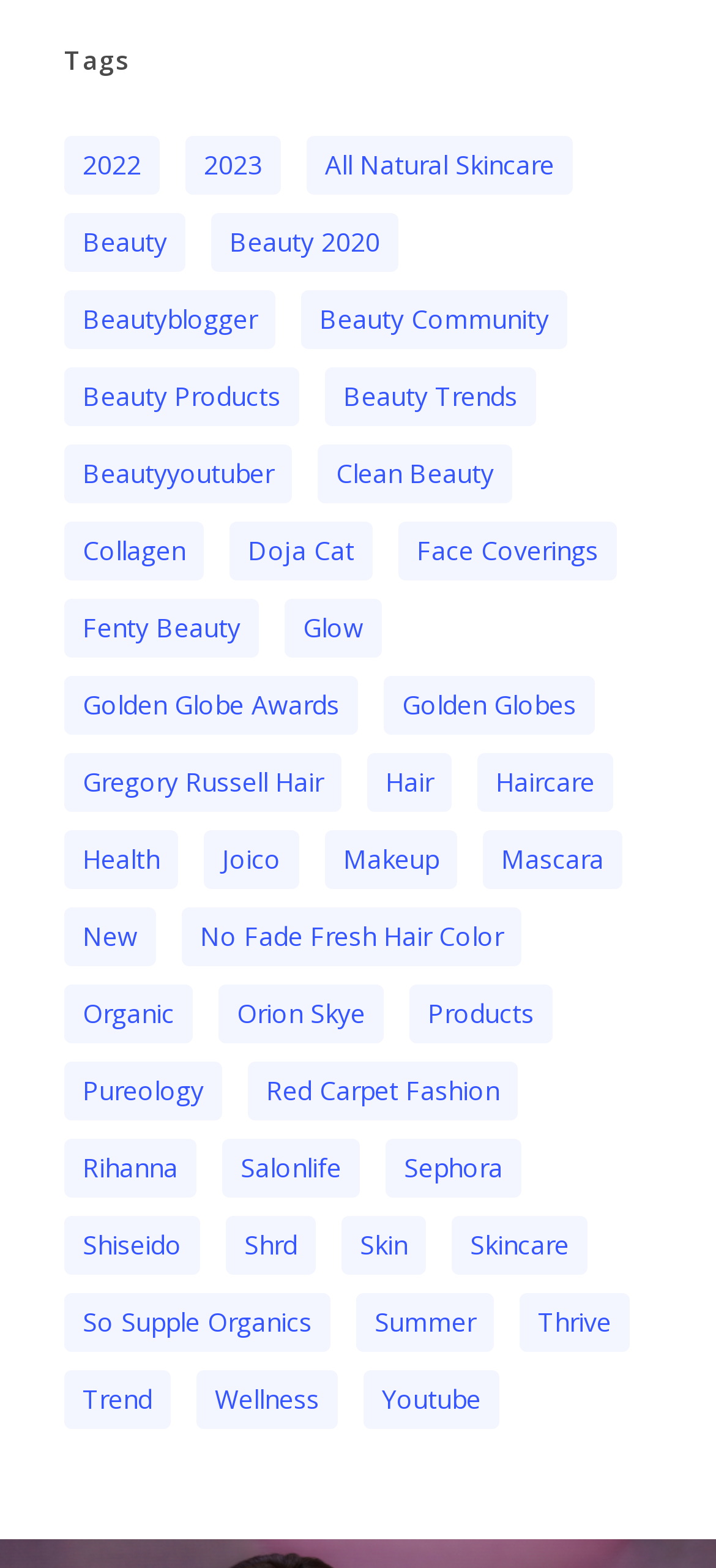Determine the bounding box for the UI element as described: "no fade fresh hair color". The coordinates should be represented as four float numbers between 0 and 1, formatted as [left, top, right, bottom].

[0.254, 0.579, 0.728, 0.616]